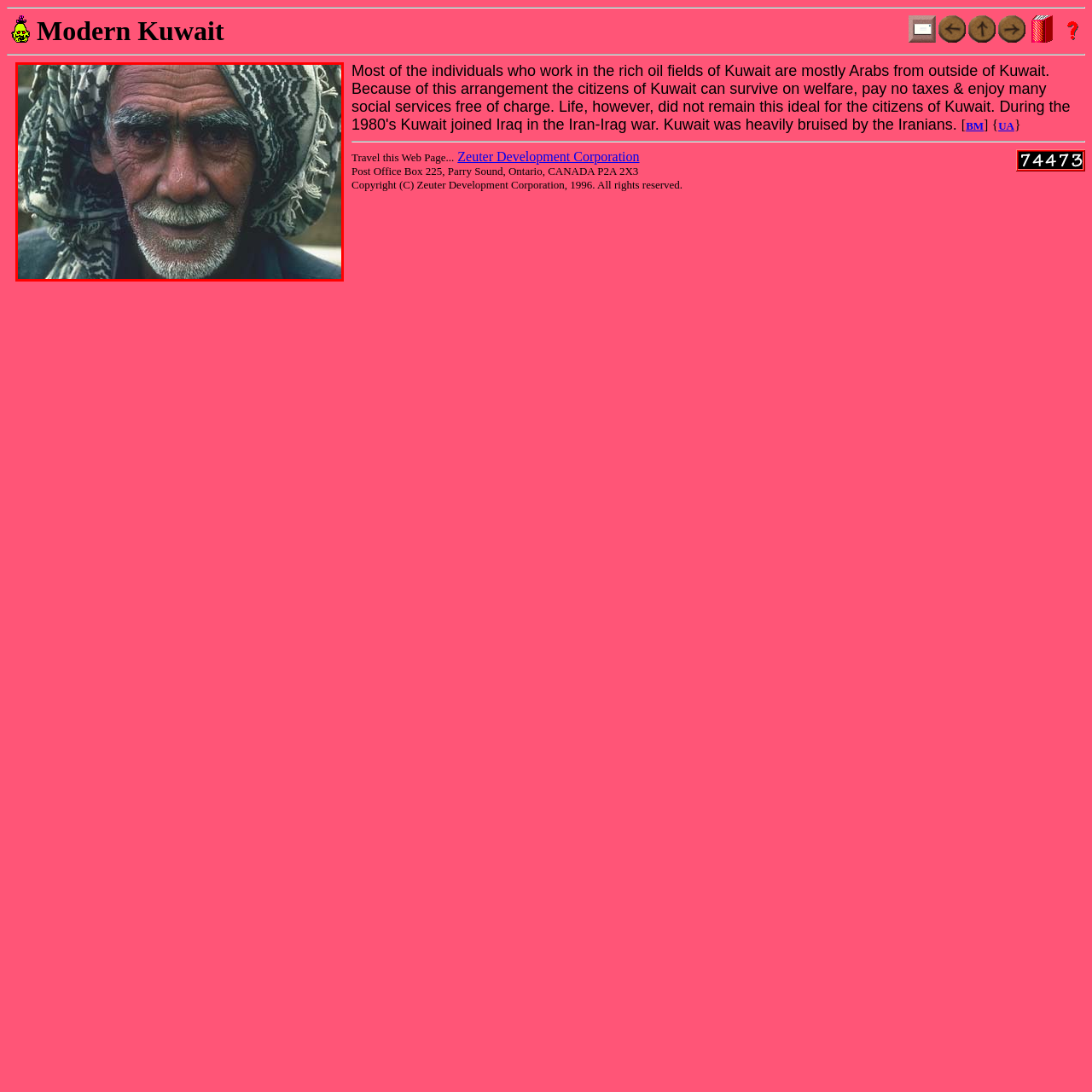Observe the content highlighted by the red box and supply a one-word or short phrase answer to the question: Is the man's gaze intense?

Yes